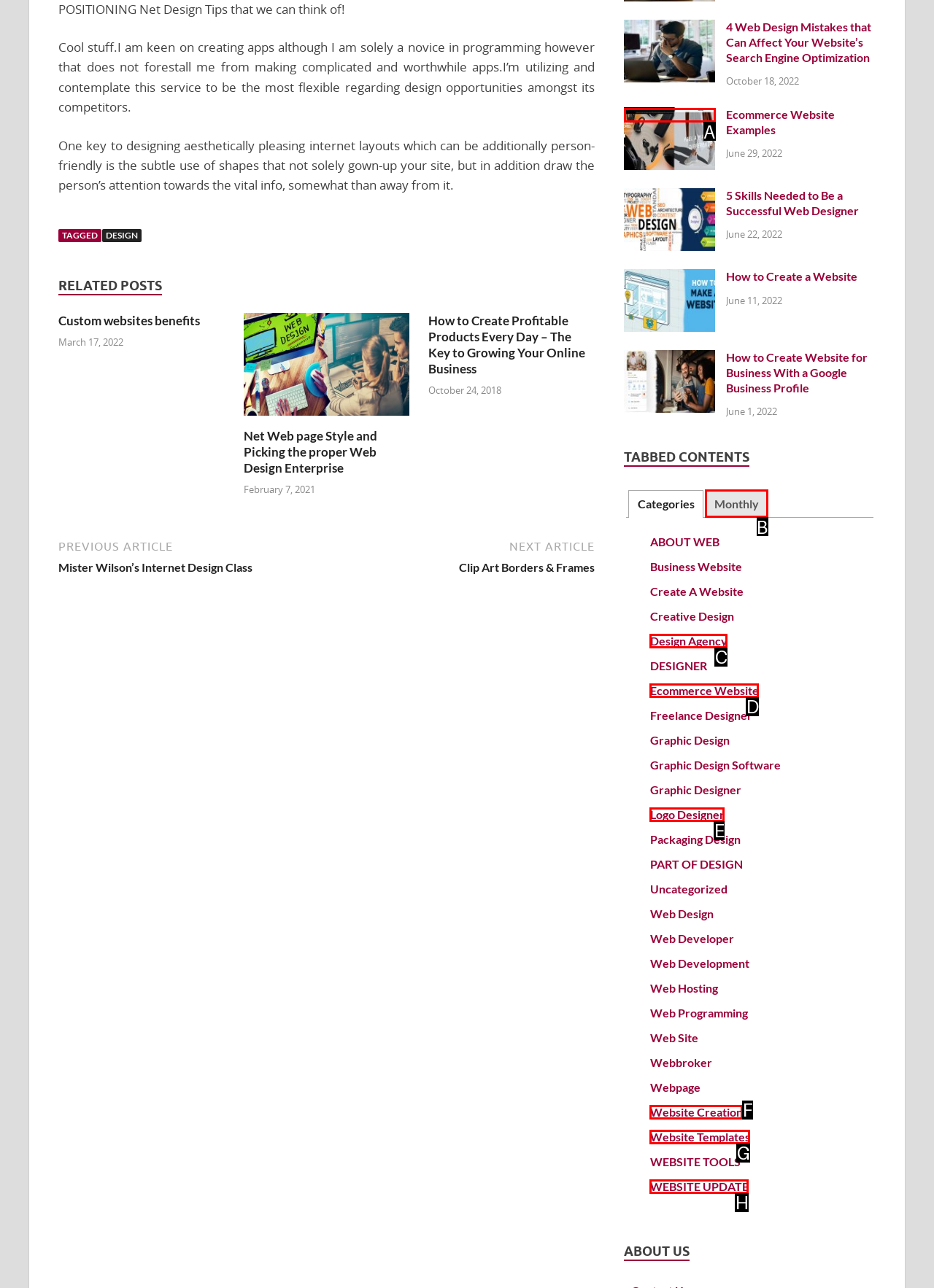Tell me which one HTML element I should click to complete the following task: Check 'Monthly' Answer with the option's letter from the given choices directly.

B